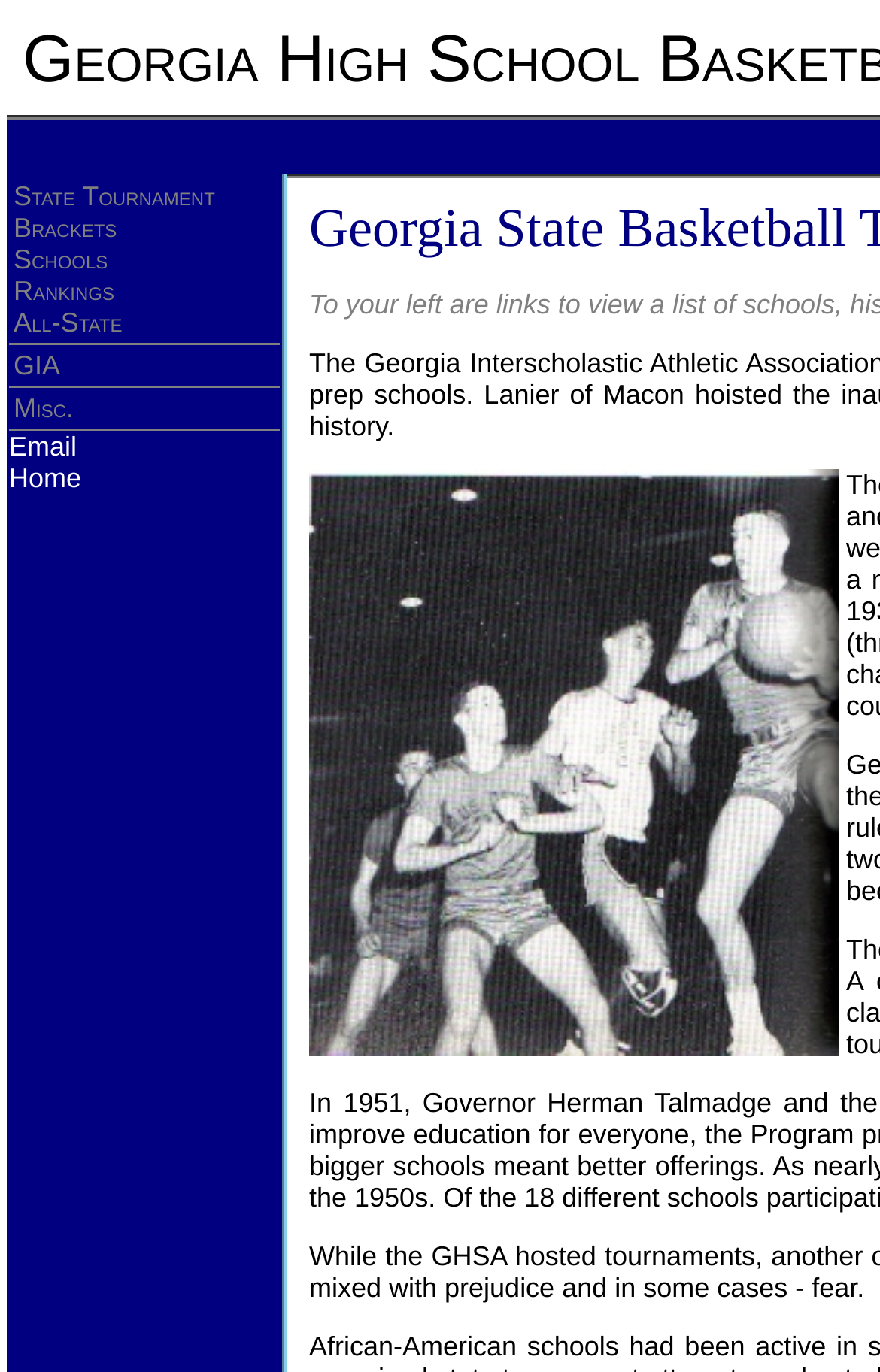Please find the bounding box coordinates of the section that needs to be clicked to achieve this instruction: "Check basketball rankings".

[0.015, 0.201, 0.13, 0.224]